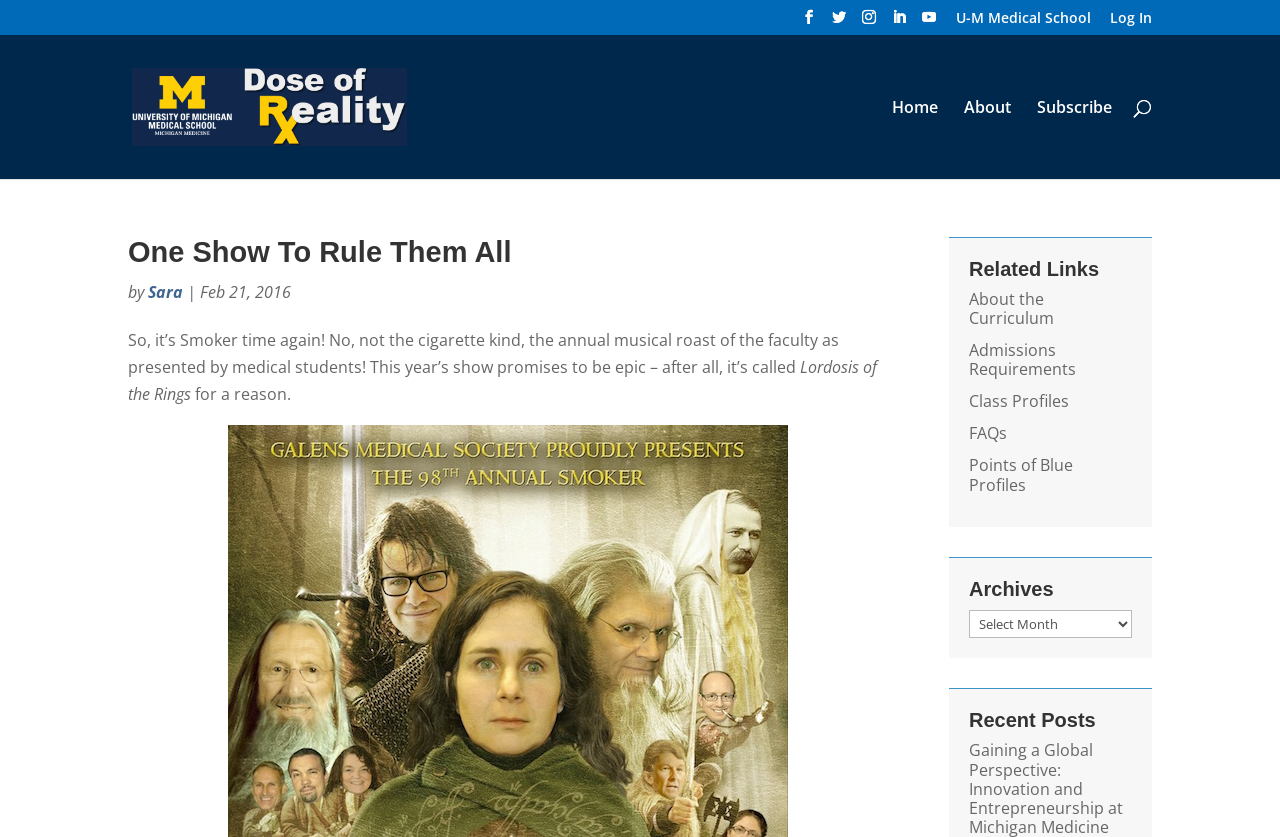Using the provided element description "name="s" placeholder="Search …" title="Search for:"", determine the bounding box coordinates of the UI element.

[0.277, 0.041, 0.877, 0.044]